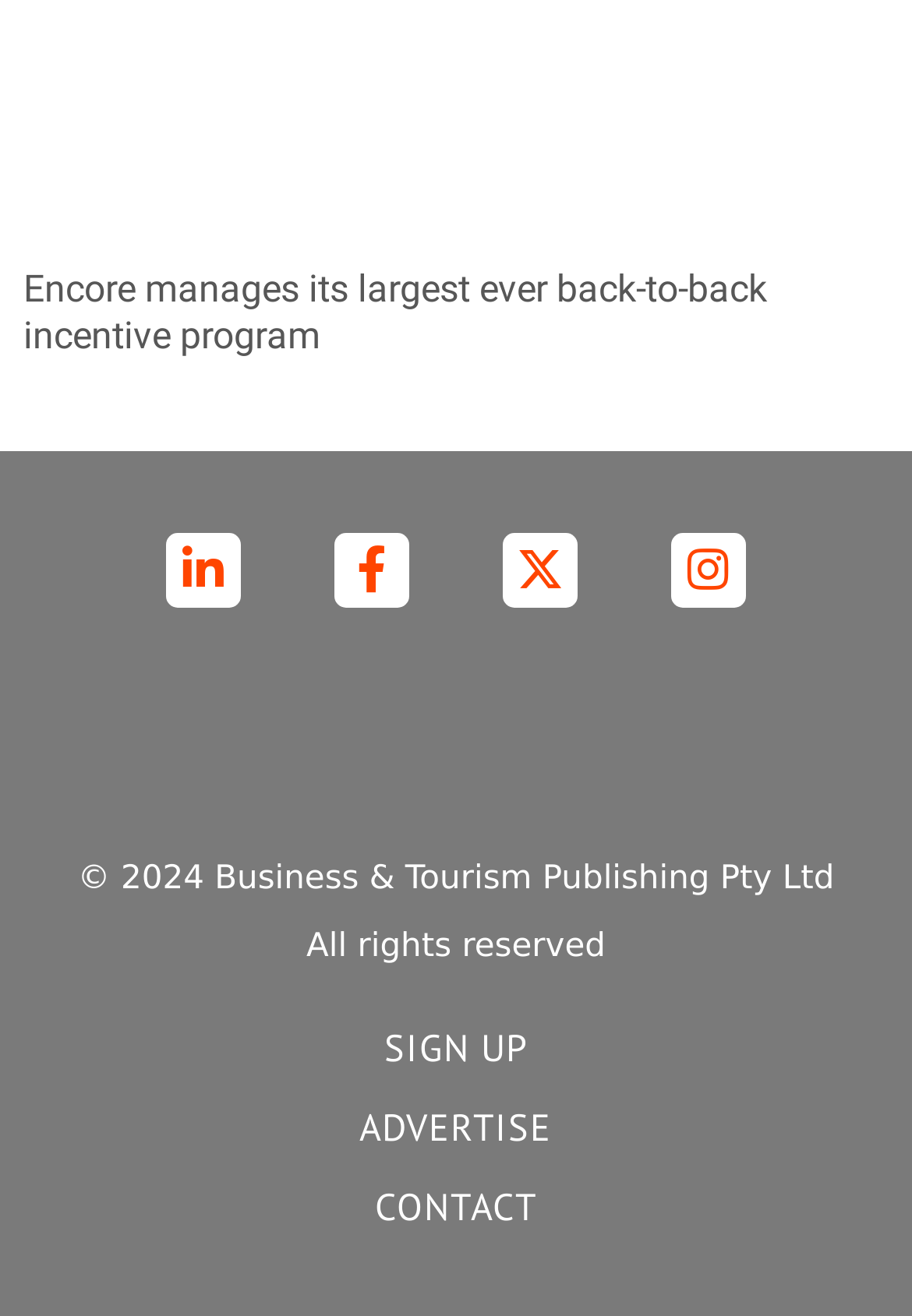Respond to the following question with a brief word or phrase:
What is the year of copyright?

2024